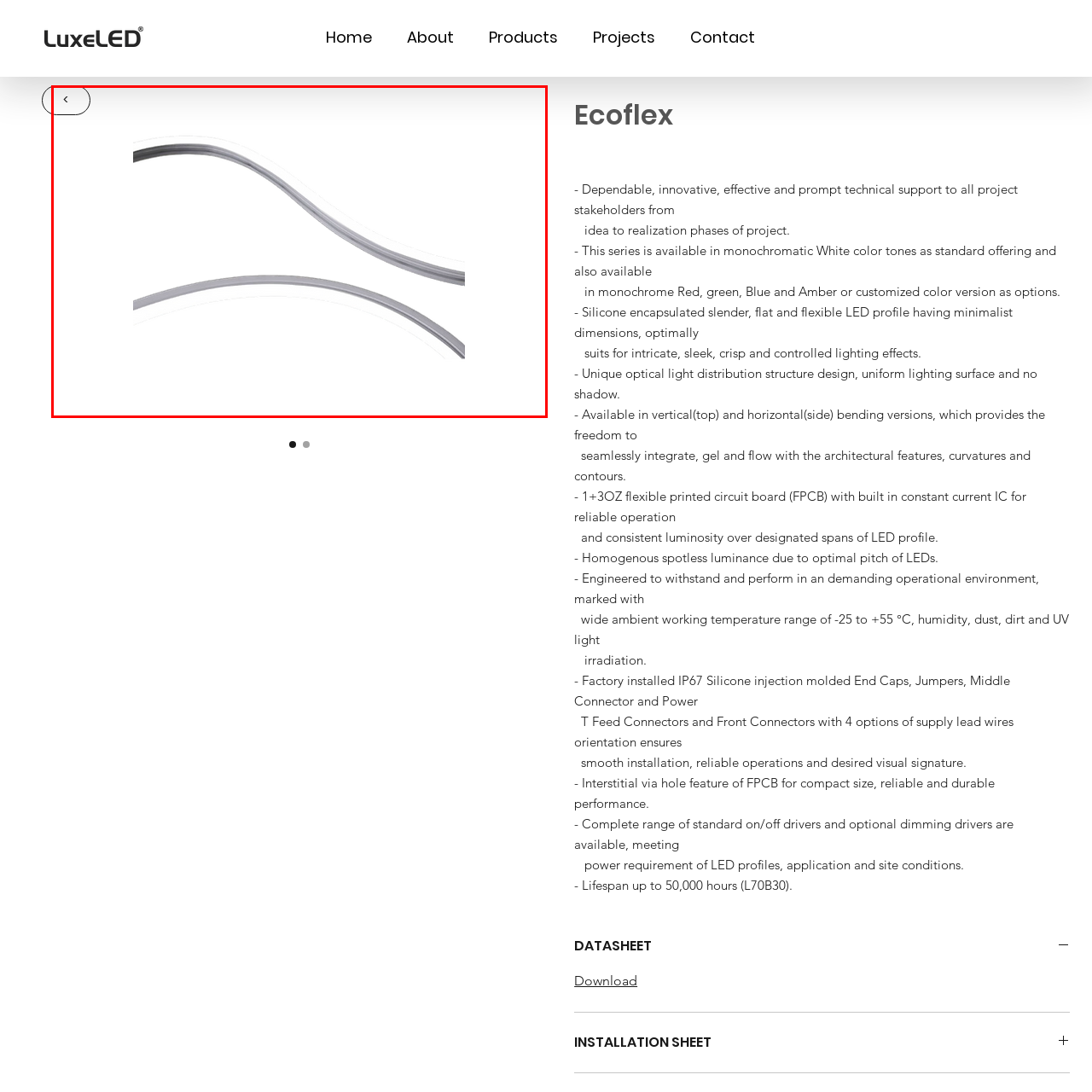What is the name of the LED profile series? Examine the image inside the red bounding box and answer concisely with one word or a short phrase.

Ecoflex